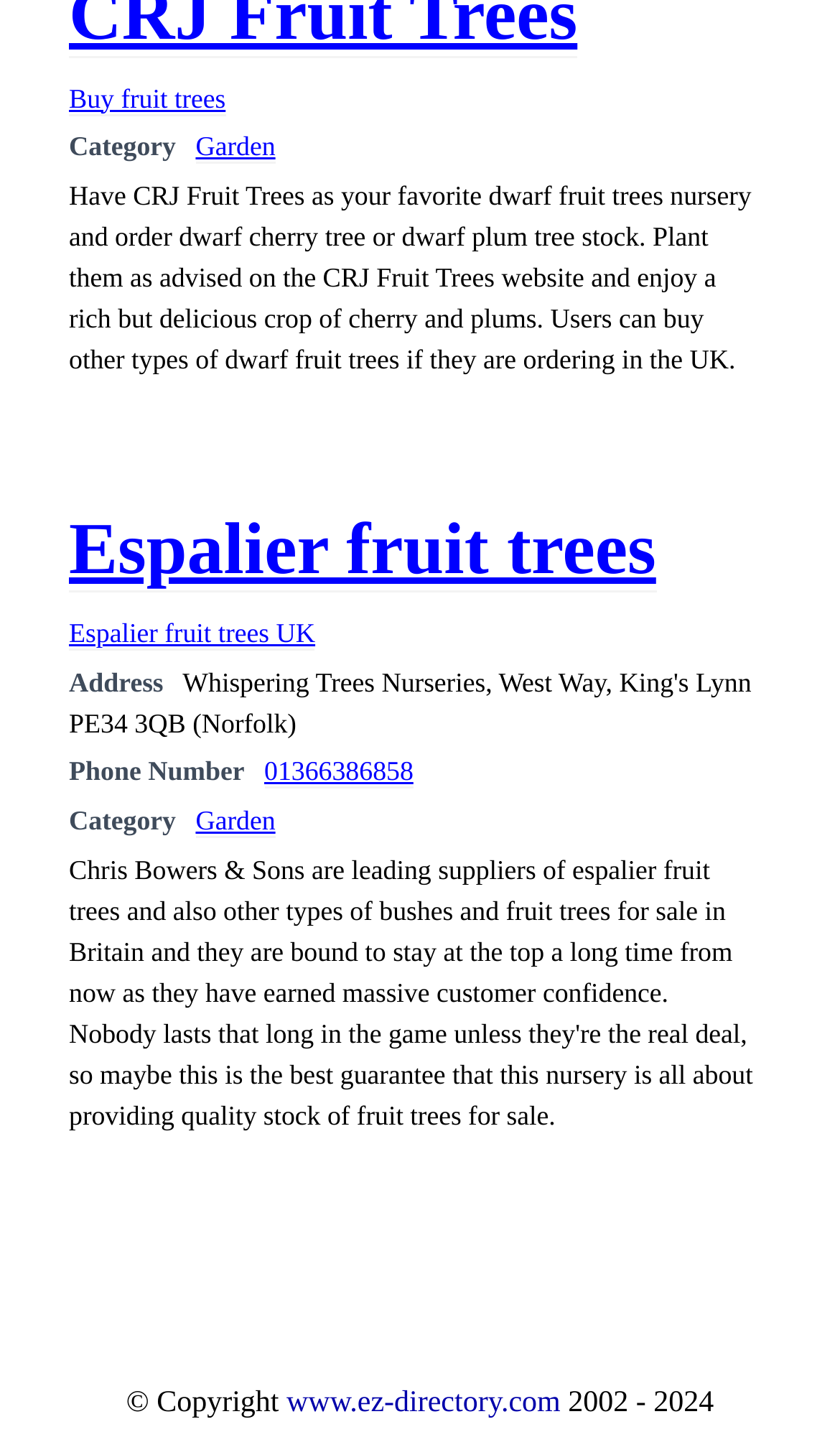From the element description HOME, predict the bounding box coordinates of the UI element. The coordinates must be specified in the format (top-left x, top-left y, bottom-right x, bottom-right y) and should be within the 0 to 1 range.

None